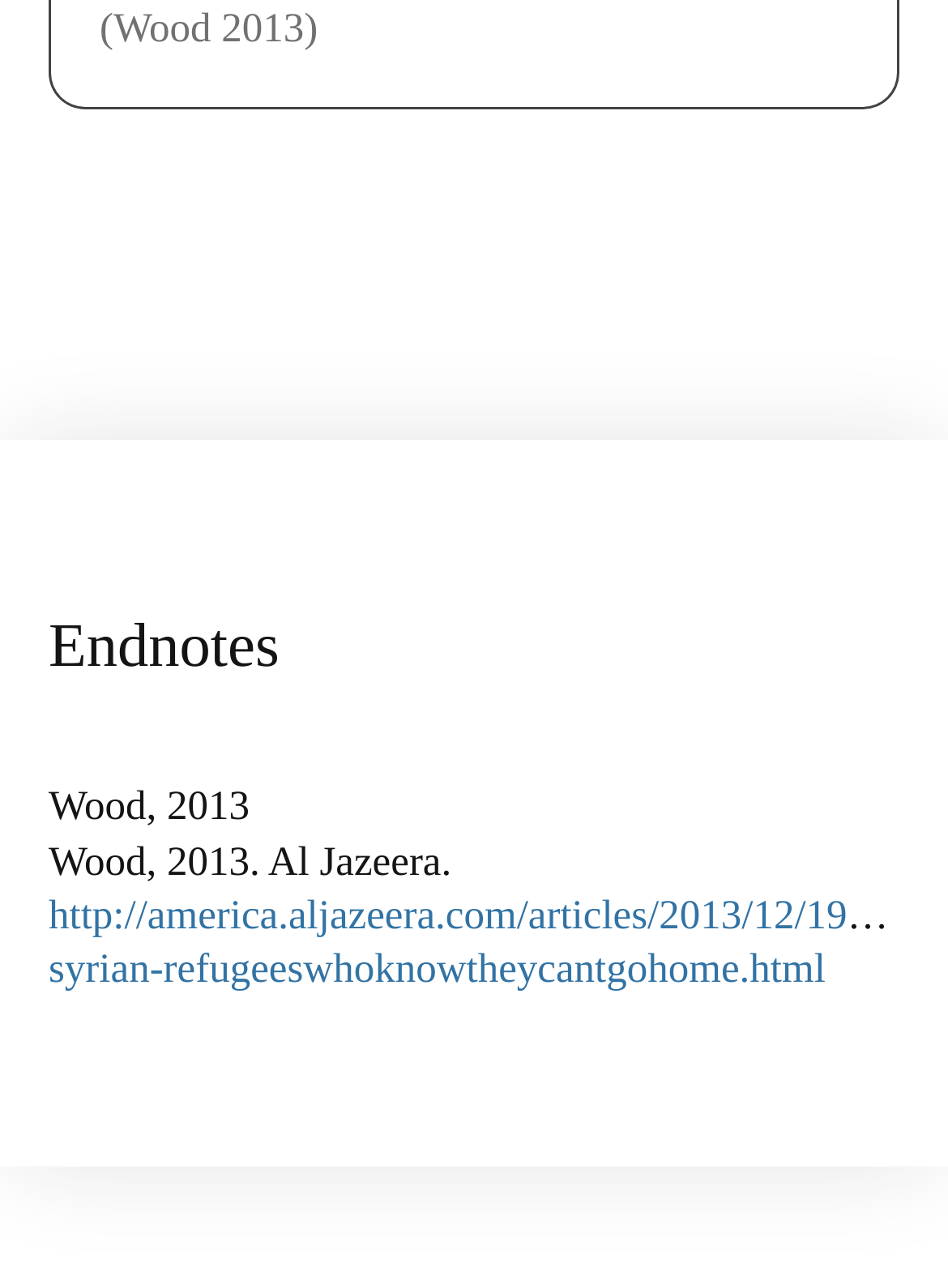Based on the element description, predict the bounding box coordinates (top-left x, top-left y, bottom-right x, bottom-right y) for the UI element in the screenshot: http://america.aljazeera.com/articles/2013/12/19/the-syrian-refugeeswhoknowtheycantgohome.html

[0.051, 0.692, 0.974, 0.769]